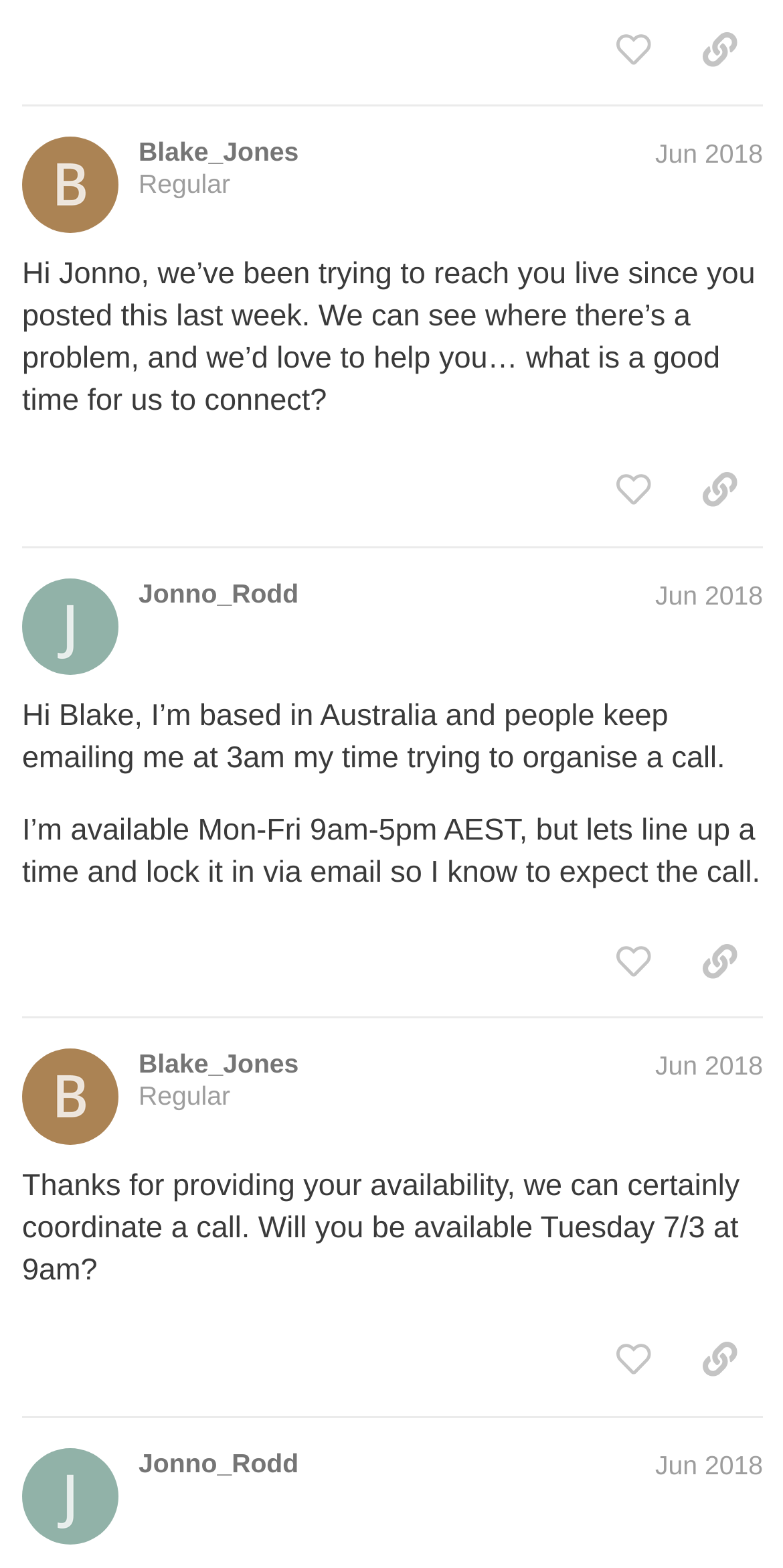Please identify the bounding box coordinates of the element that needs to be clicked to perform the following instruction: "Copy a link to the post by lamarane".

None